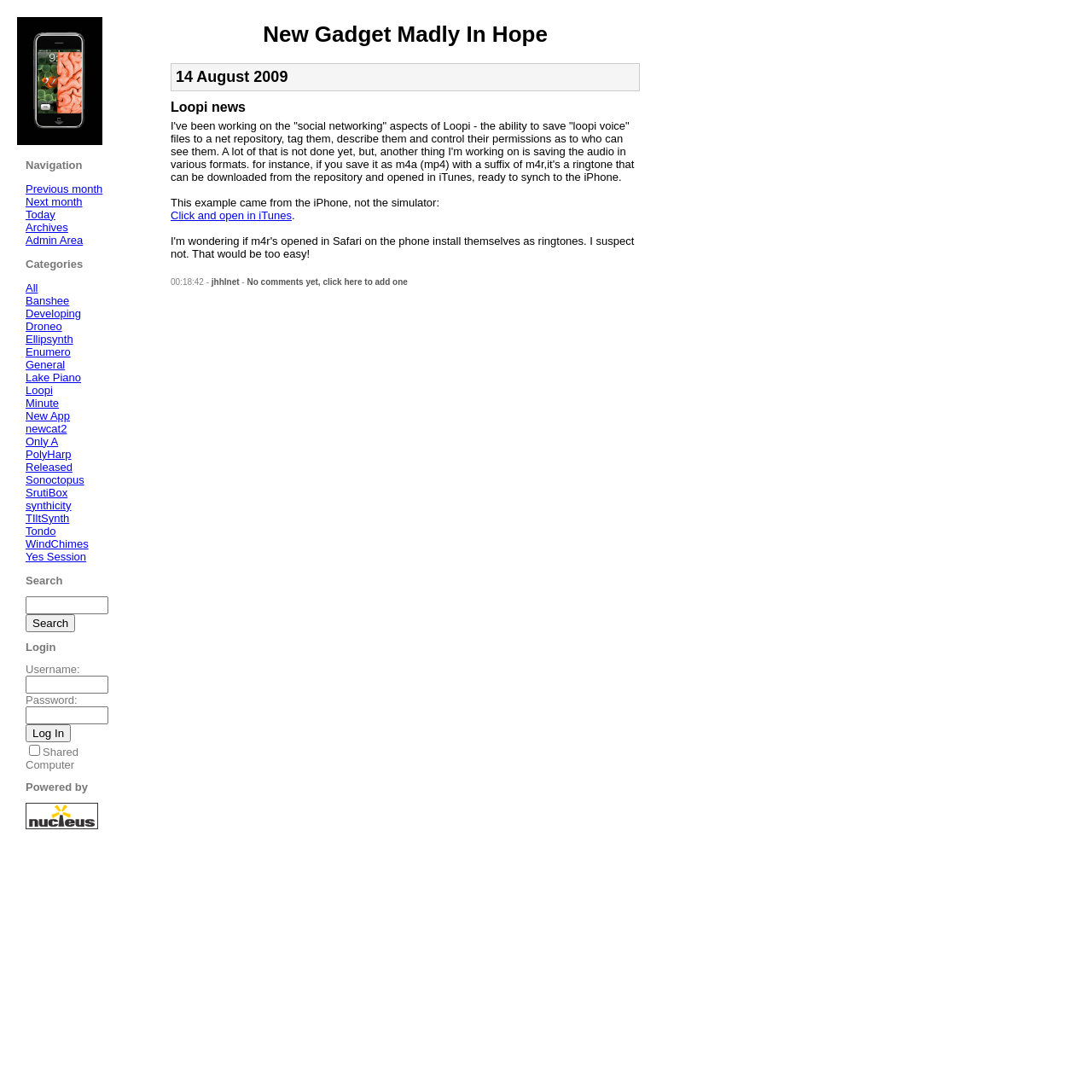Refer to the element description parent_node: Username: name="password" and identify the corresponding bounding box in the screenshot. Format the coordinates as (top-left x, top-left y, bottom-right x, bottom-right y) with values in the range of 0 to 1.

[0.023, 0.647, 0.099, 0.663]